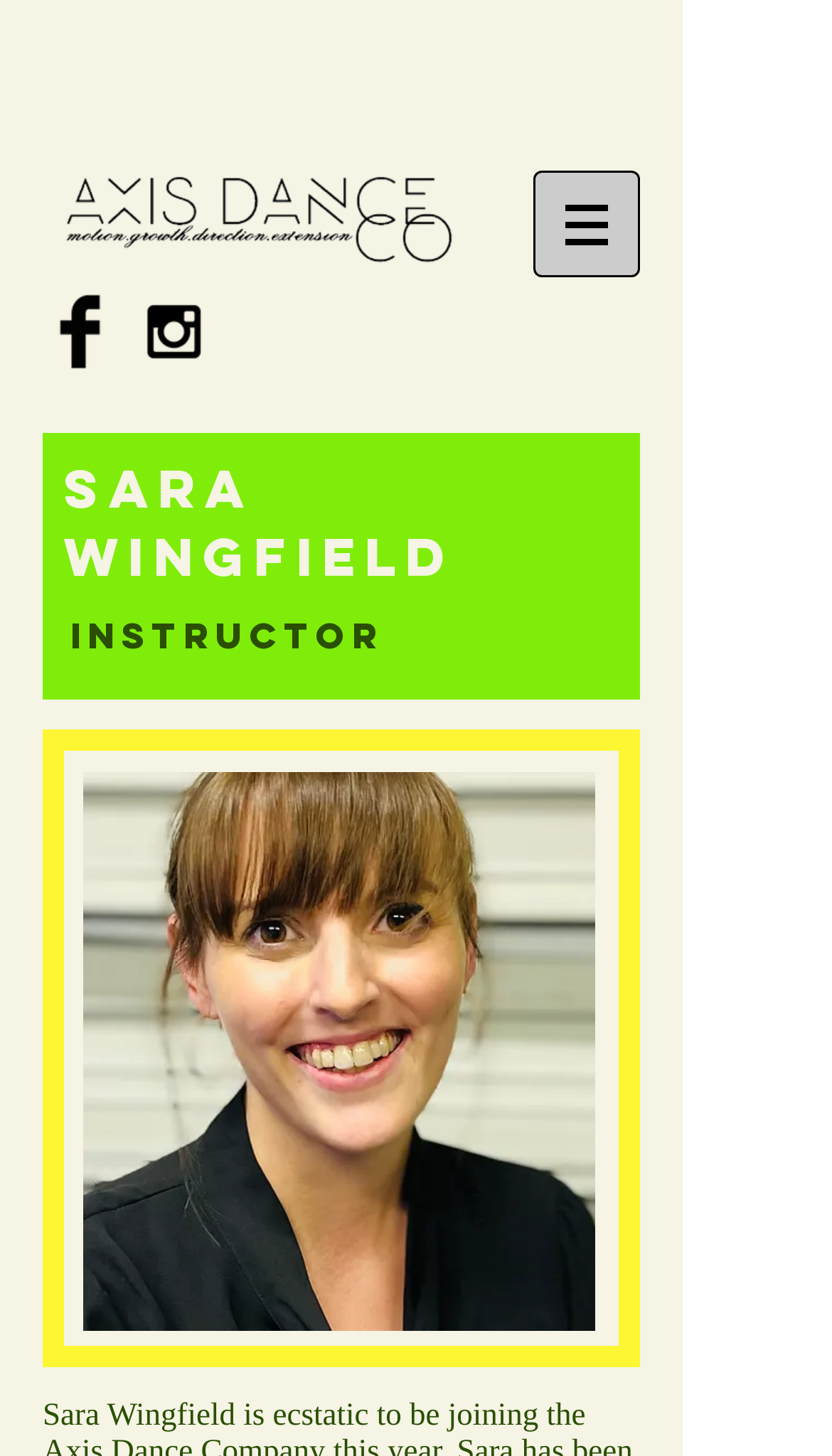Provide a comprehensive caption for the webpage.

The webpage is about Sara Wingfield, an instructor. At the top left, there is the Axis logo, which is an image of "Axis Logo Long - Edited (2).png". To the right of the logo, there is a navigation button labeled "Site" with a dropdown menu. Below the logo, there is a social bar with two social media links, Facebook and Instagram, each represented by a black icon.

In the middle of the page, there is a large heading that reads "SARA WINGFIELD". Below the heading, there is a static text that says "Instructor". To the right of the heading, there is a large image of a person, likely Sara Wingfield herself, which takes up most of the page's vertical space. The image is of "meagan.jpg" or "IMG-0959.jpg".